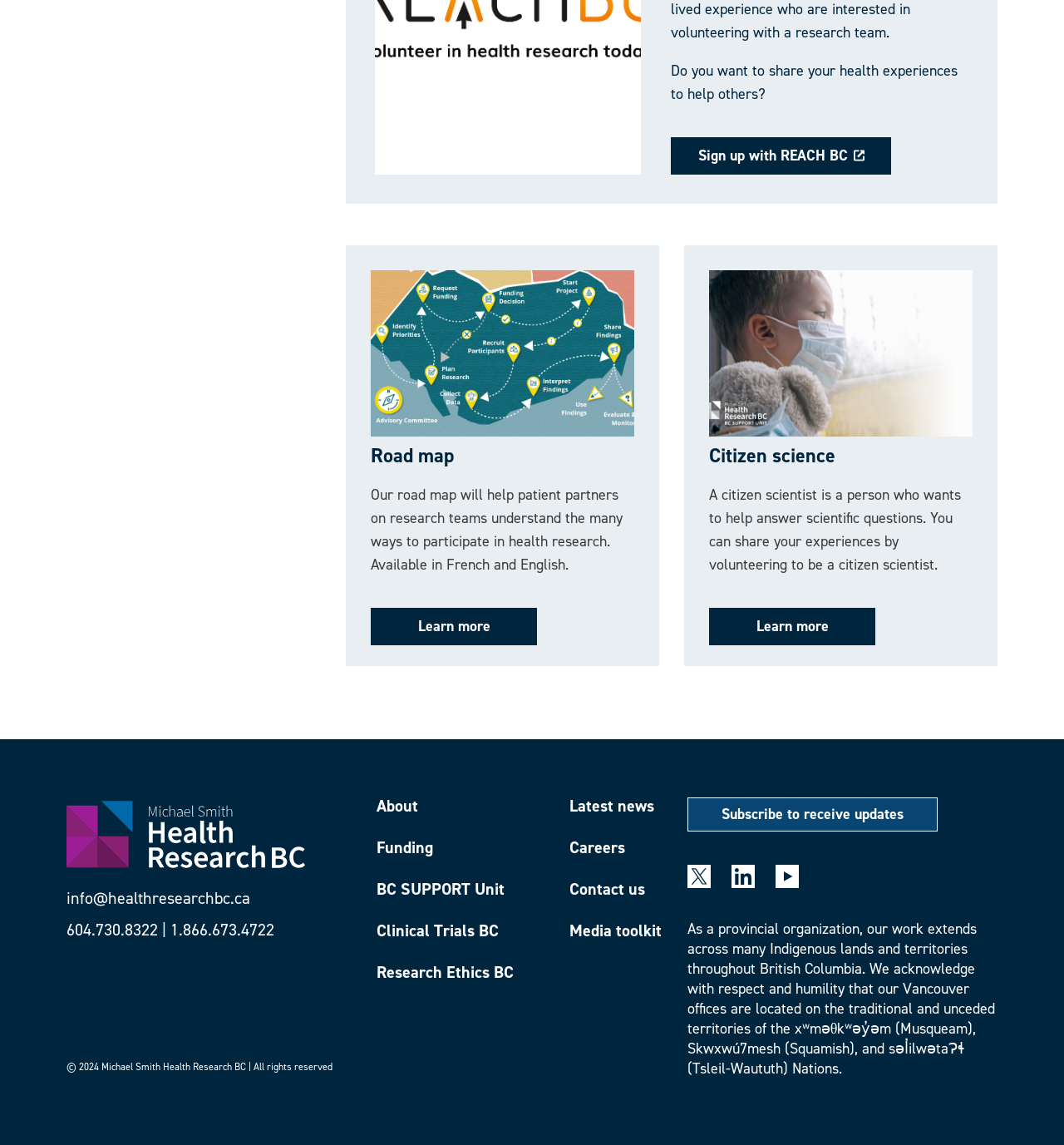Please specify the bounding box coordinates of the area that should be clicked to accomplish the following instruction: "Subscribe to receive updates". The coordinates should consist of four float numbers between 0 and 1, i.e., [left, top, right, bottom].

[0.678, 0.703, 0.849, 0.72]